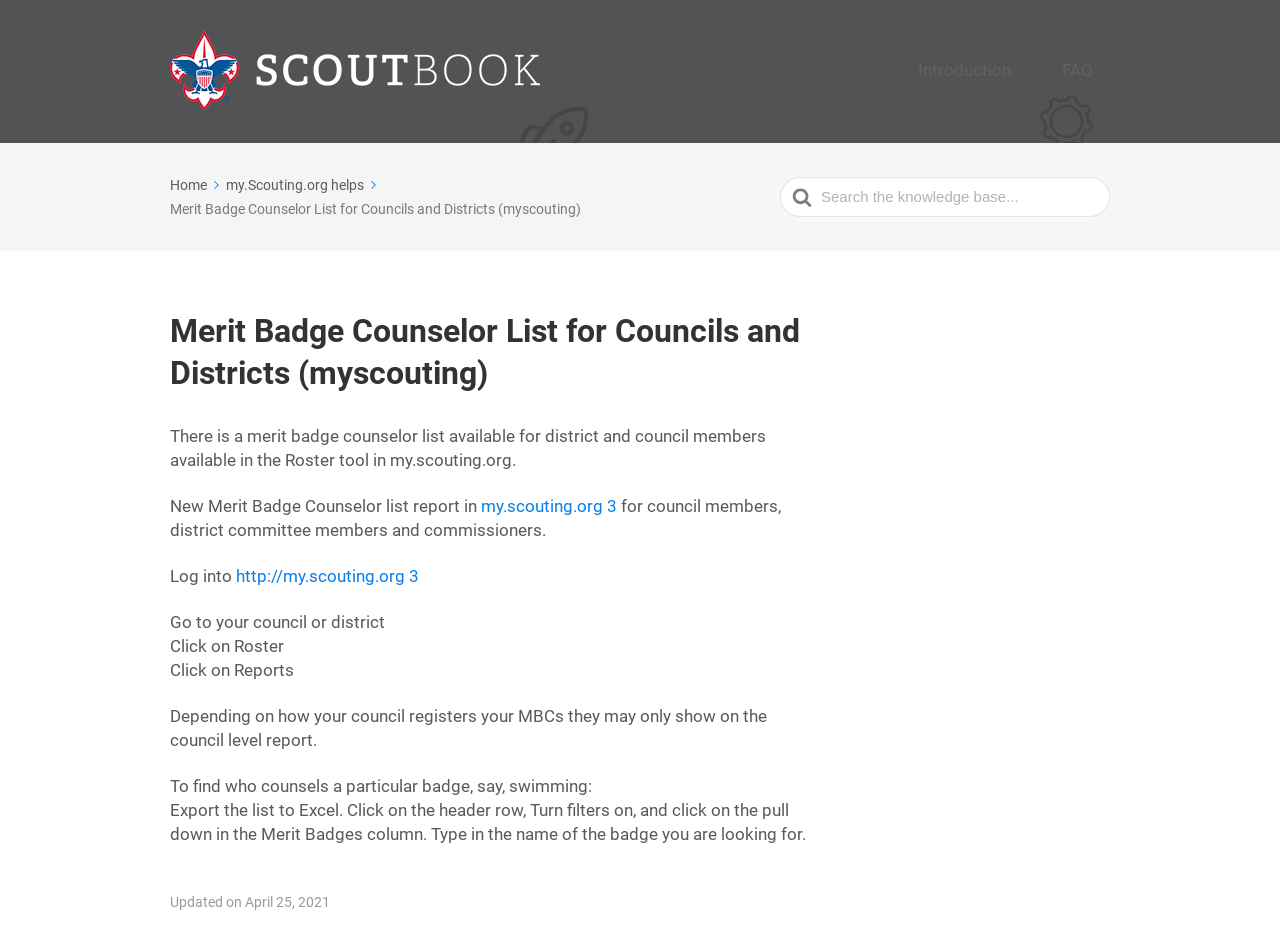Identify the bounding box coordinates for the UI element described by the following text: "Introduction". Provide the coordinates as four float numbers between 0 and 1, in the format [left, top, right, bottom].

[0.745, 0.06, 0.821, 0.093]